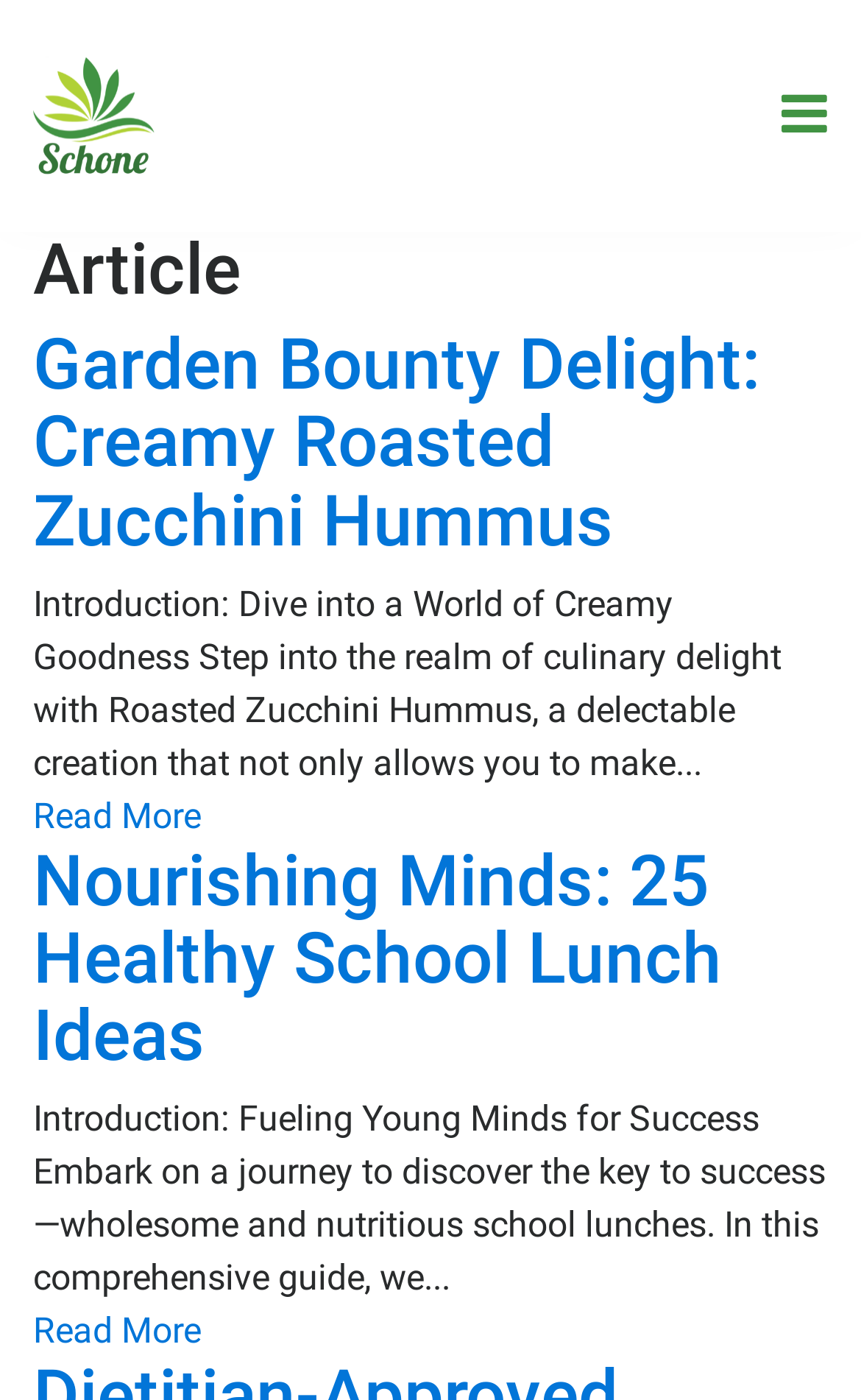Use one word or a short phrase to answer the question provided: 
How many articles are on this page?

2